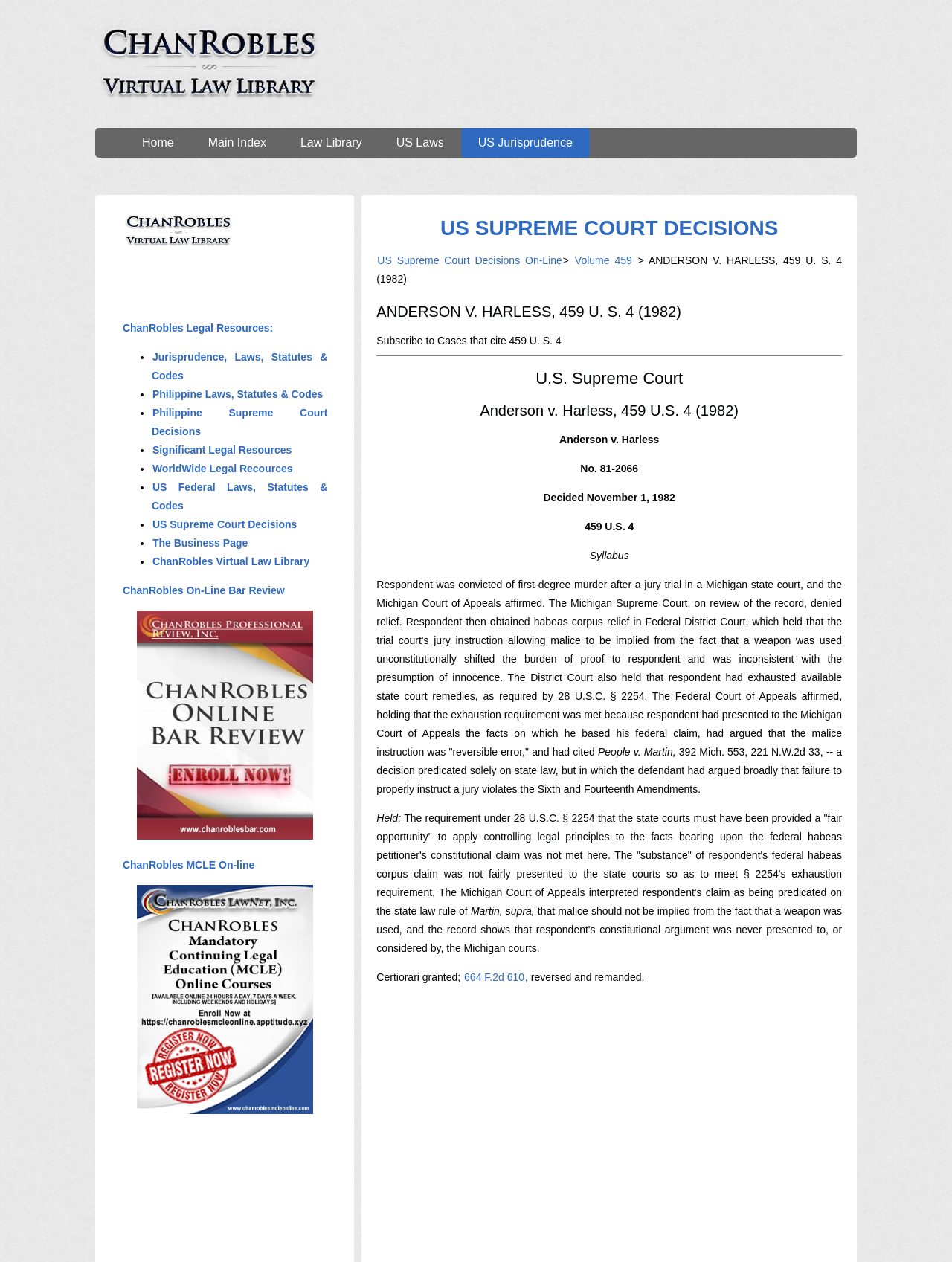Illustrate the webpage's structure and main components comprehensively.

This webpage is about a US Supreme Court decision, Anderson v. Harless, 459 U. S. 4 (1982). At the top, there is an image and a row of links to different sections of the website, including "Home", "Main Index", "Law Library", "US Laws", and "US Jurisprudence". Below this, there is a heading "US SUPREME COURT DECISIONS" with a link to the same title. 

To the right of this heading, there is a link to "US Supreme Court Decisions On-Line" and a "Volume 459" link. The title of the case, "ANDERSON V. HARLESS, 459 U. S. 4 (1982)", is displayed prominently, with a heading and a static text element. 

Below this, there is a static text element that says "Subscribe to Cases that cite 459 U. S. 4". A horizontal separator line follows, and then a heading "U.S. Supreme Court" and another heading with the case title again. 

The main content of the webpage is a long block of static text that describes the case, including the facts, the decision, and the holding. This text is divided into several paragraphs and includes citations to other cases and laws. 

In the bottom left corner of the page, there is a link to "chanrobles.com" with an image and a list of links to various legal resources, including jurisprudence, laws, statutes, and codes from the Philippines and the US. There are also links to the ChanRobles Virtual Law Library, ChanRobles On-Line Bar Review, and ChanRobles MCLE On-line.